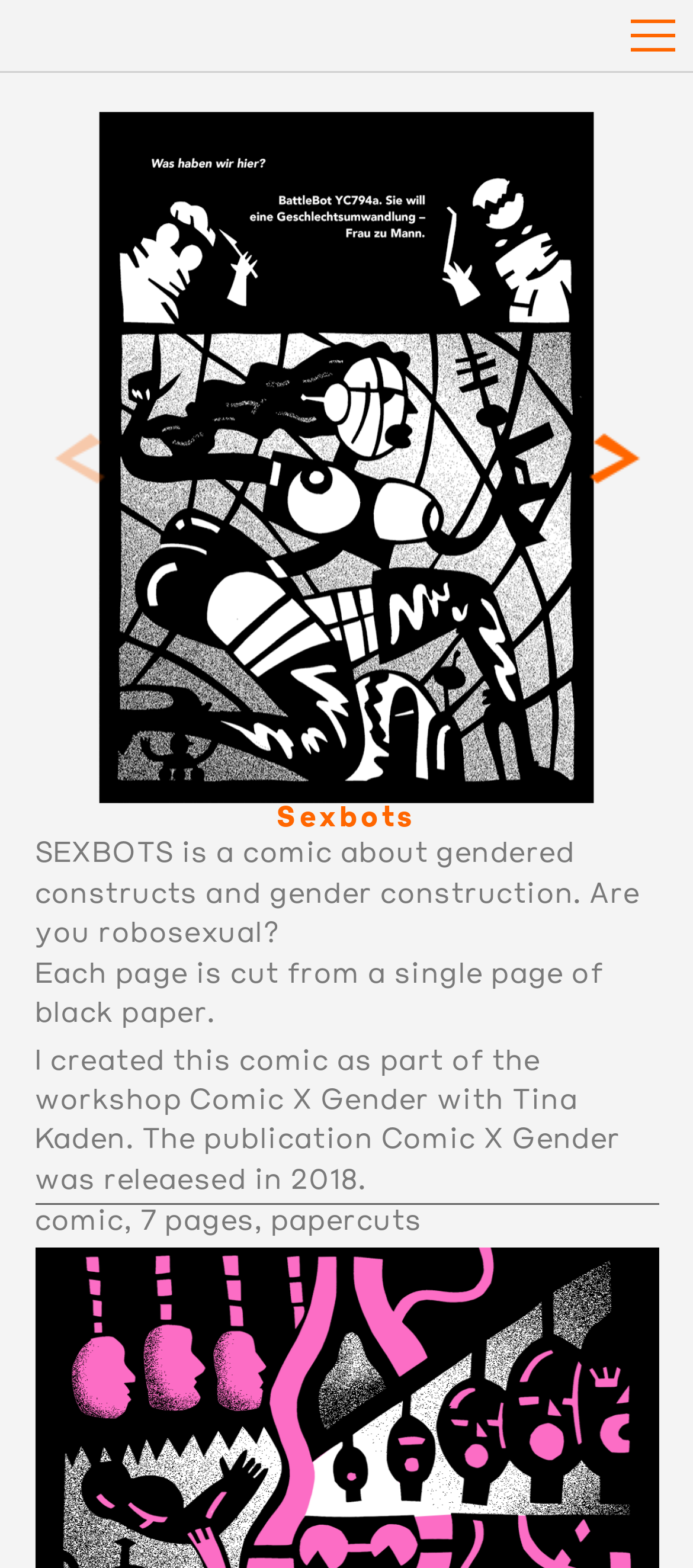What is the format of the comic?
Based on the screenshot, provide your answer in one word or phrase.

papercuts